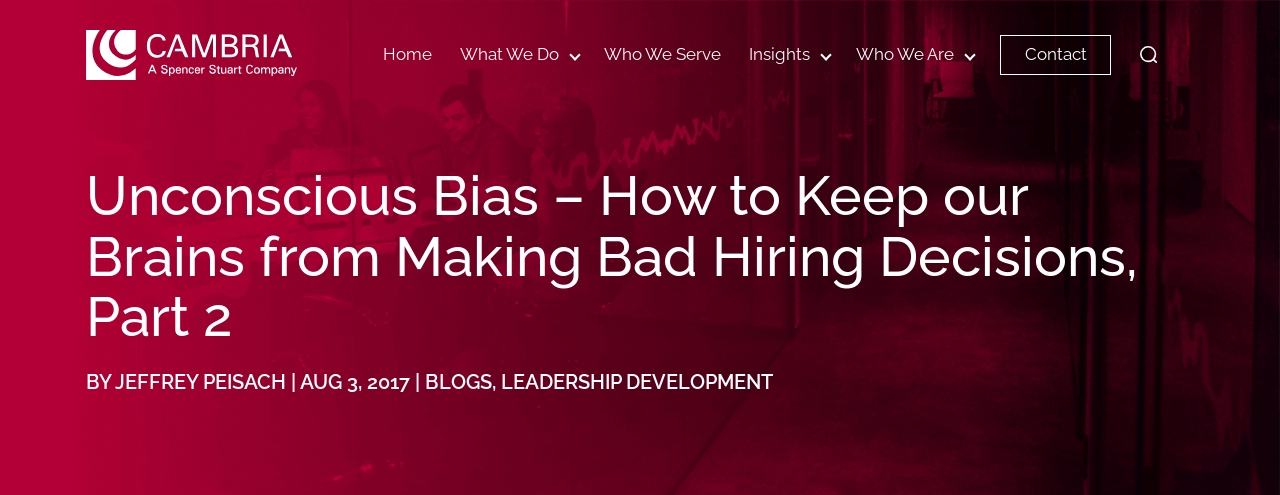What is the purpose of the image?
Using the visual information, answer the question in a single word or phrase.

Visual introduction to an article